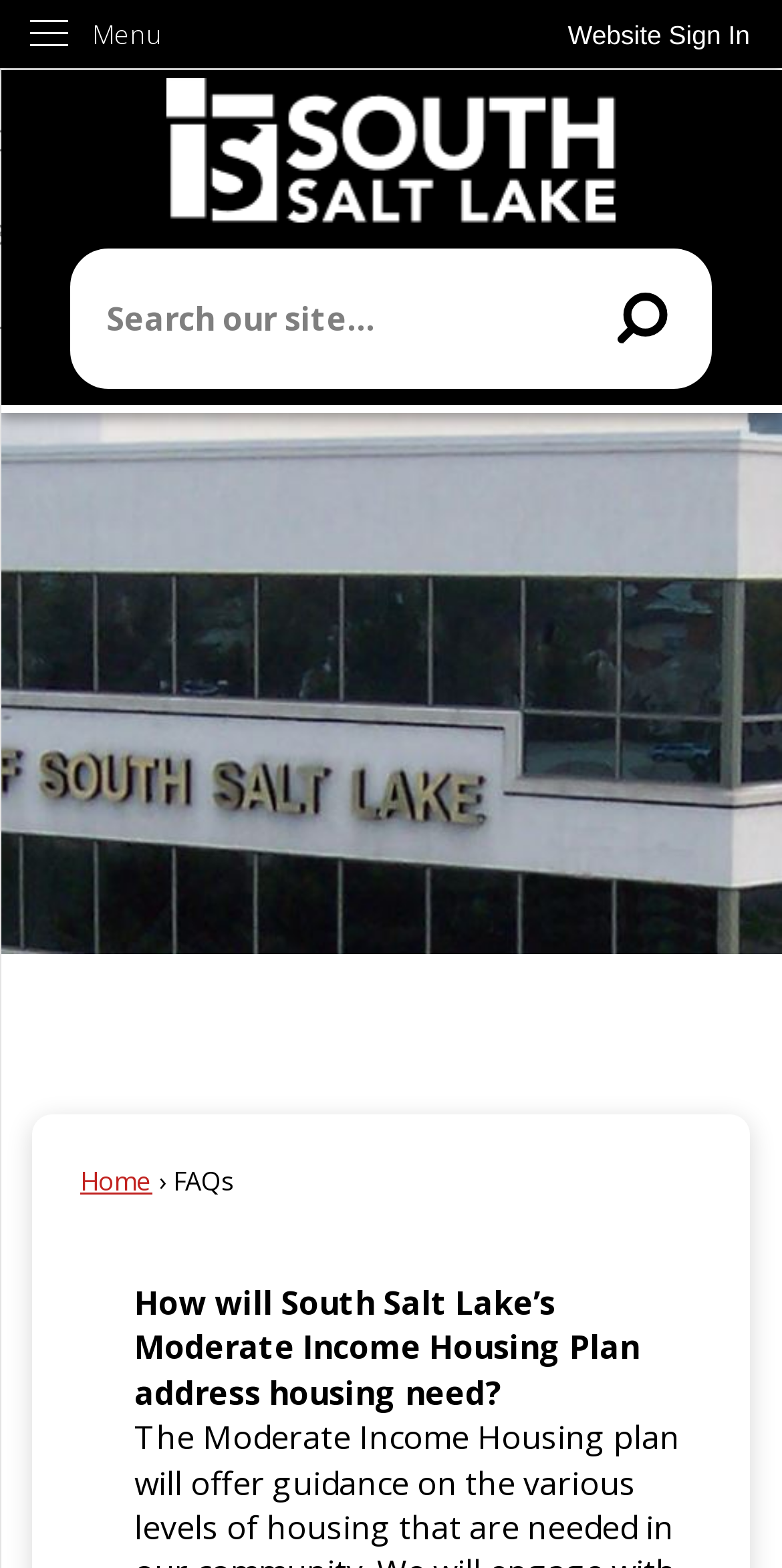Is the search box required?
Based on the screenshot, answer the question with a single word or phrase.

False